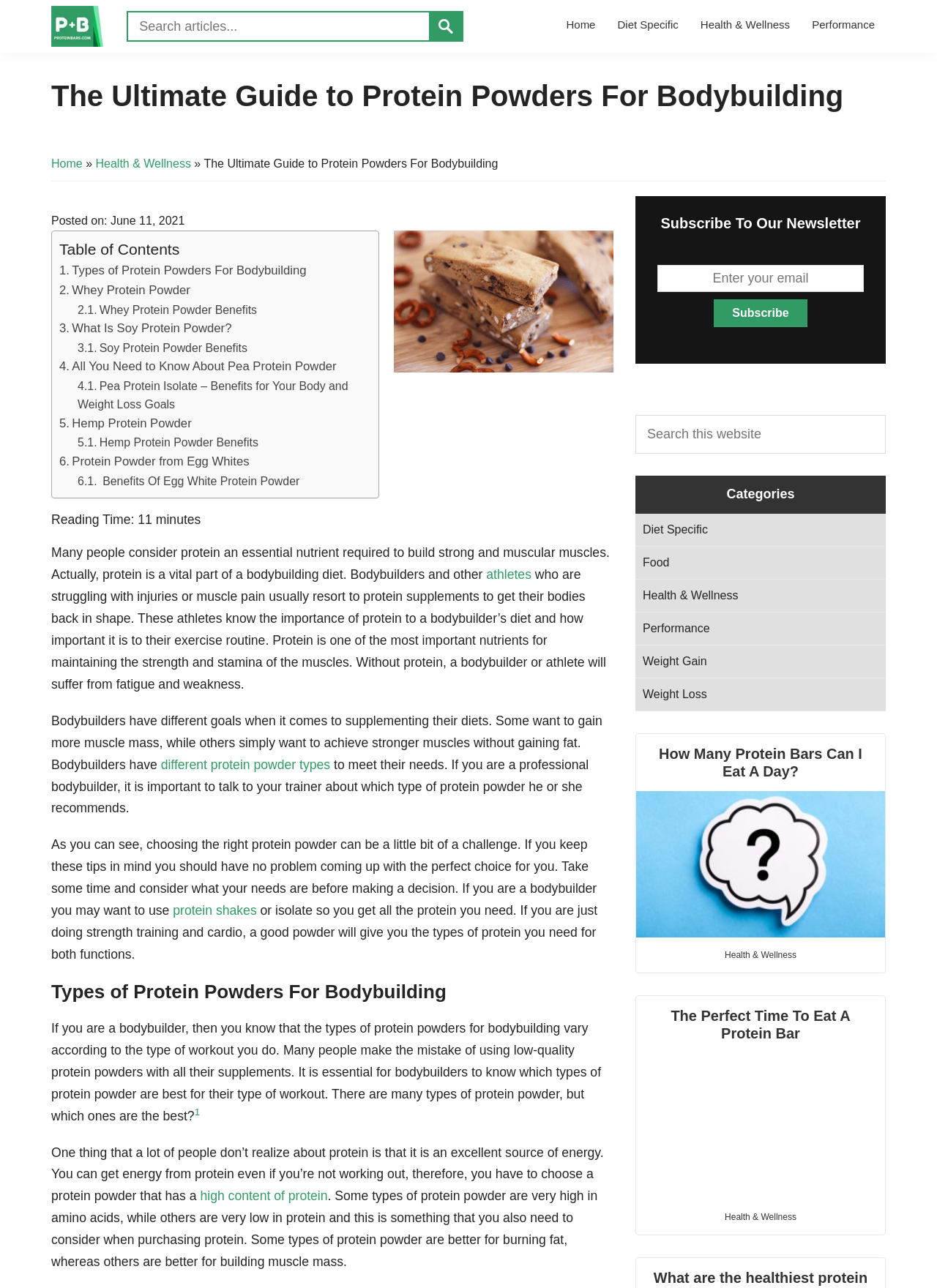Identify the bounding box coordinates for the element you need to click to achieve the following task: "Subscribe to the newsletter". The coordinates must be four float values ranging from 0 to 1, formatted as [left, top, right, bottom].

[0.762, 0.232, 0.861, 0.254]